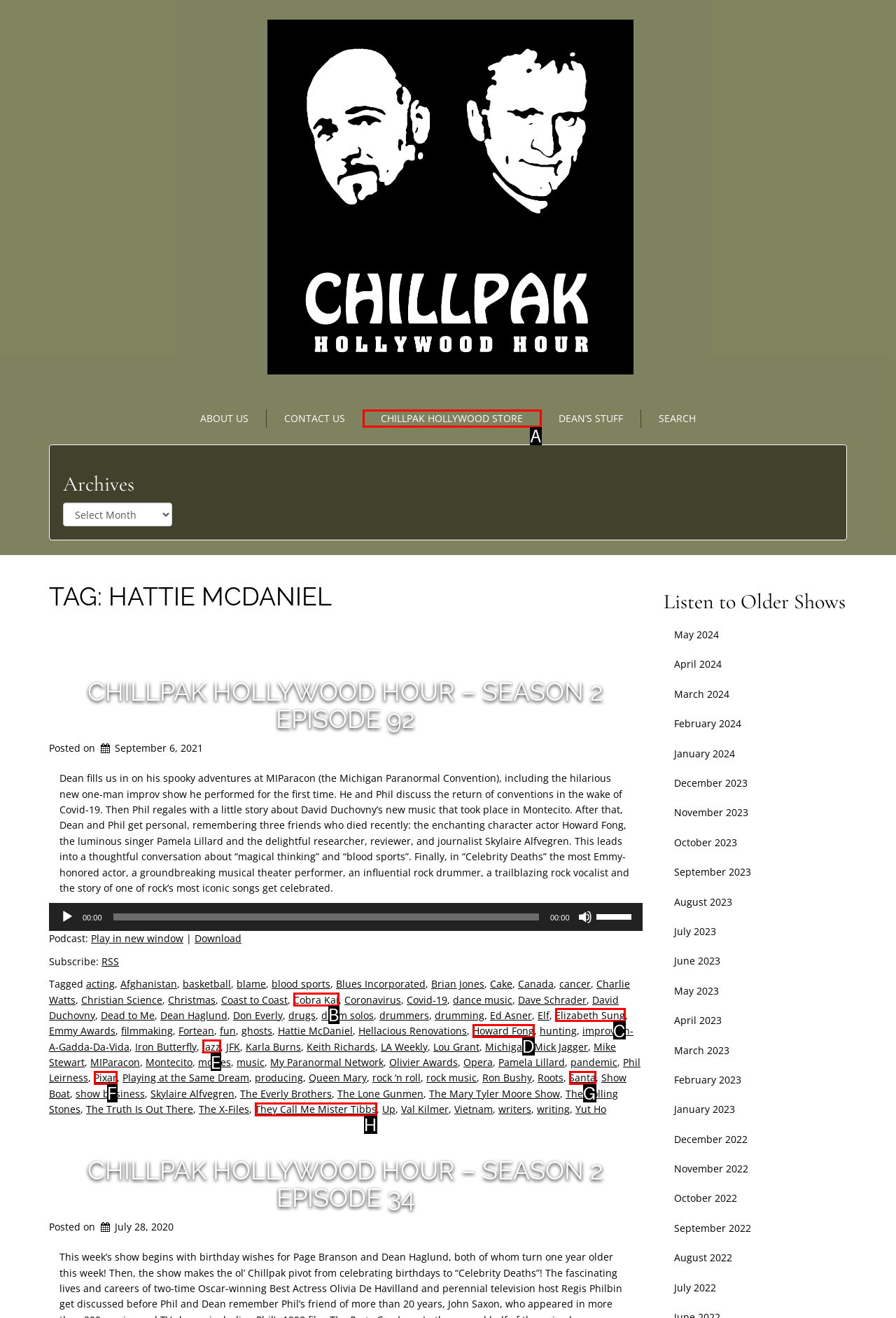Figure out which option to click to perform the following task: Visit CHILLPAK HOLLYWOOD STORE
Provide the letter of the correct option in your response.

A